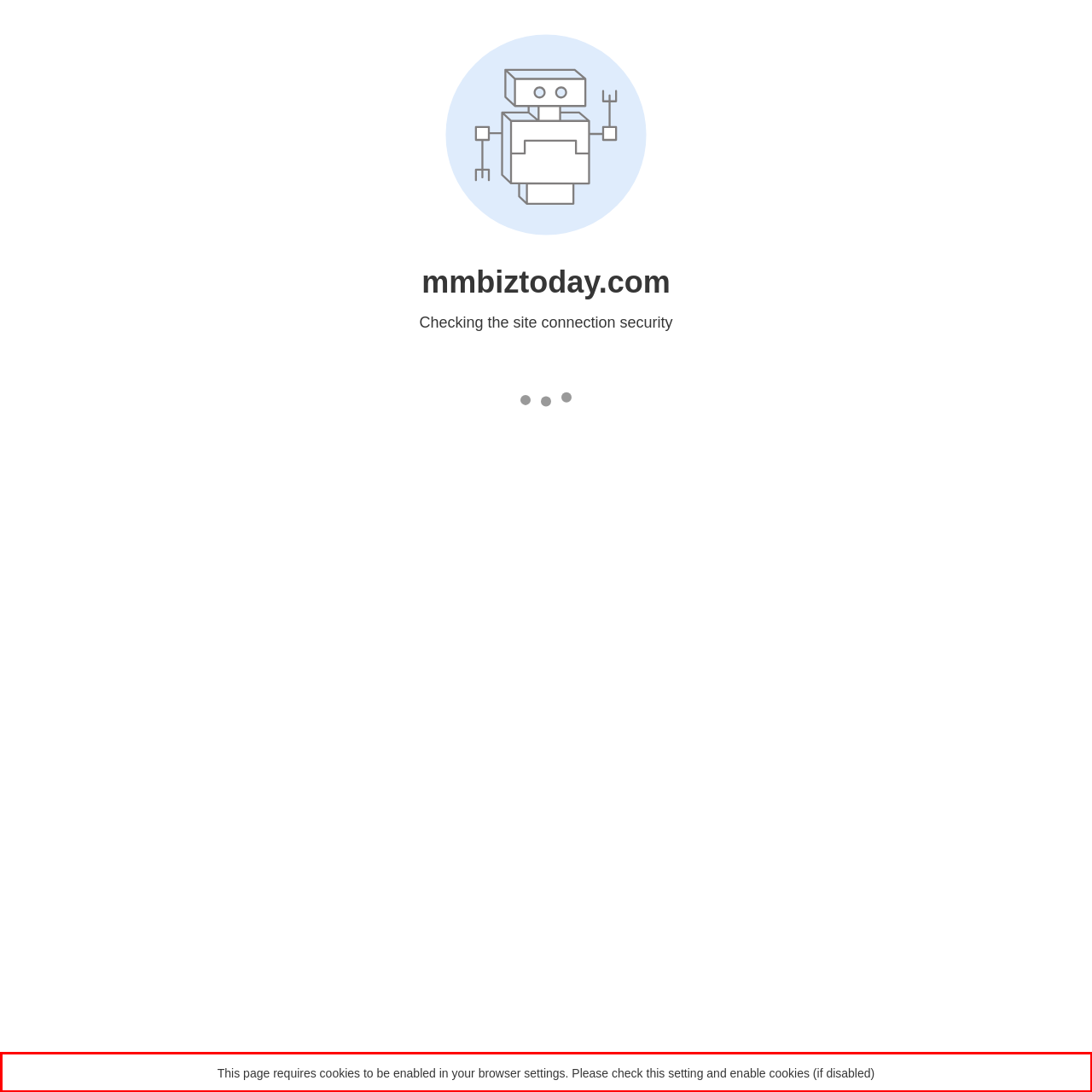You are looking at a screenshot of a webpage with a red rectangle bounding box. Use OCR to identify and extract the text content found inside this red bounding box.

This page requires cookies to be enabled in your browser settings. Please check this setting and enable cookies (if disabled)